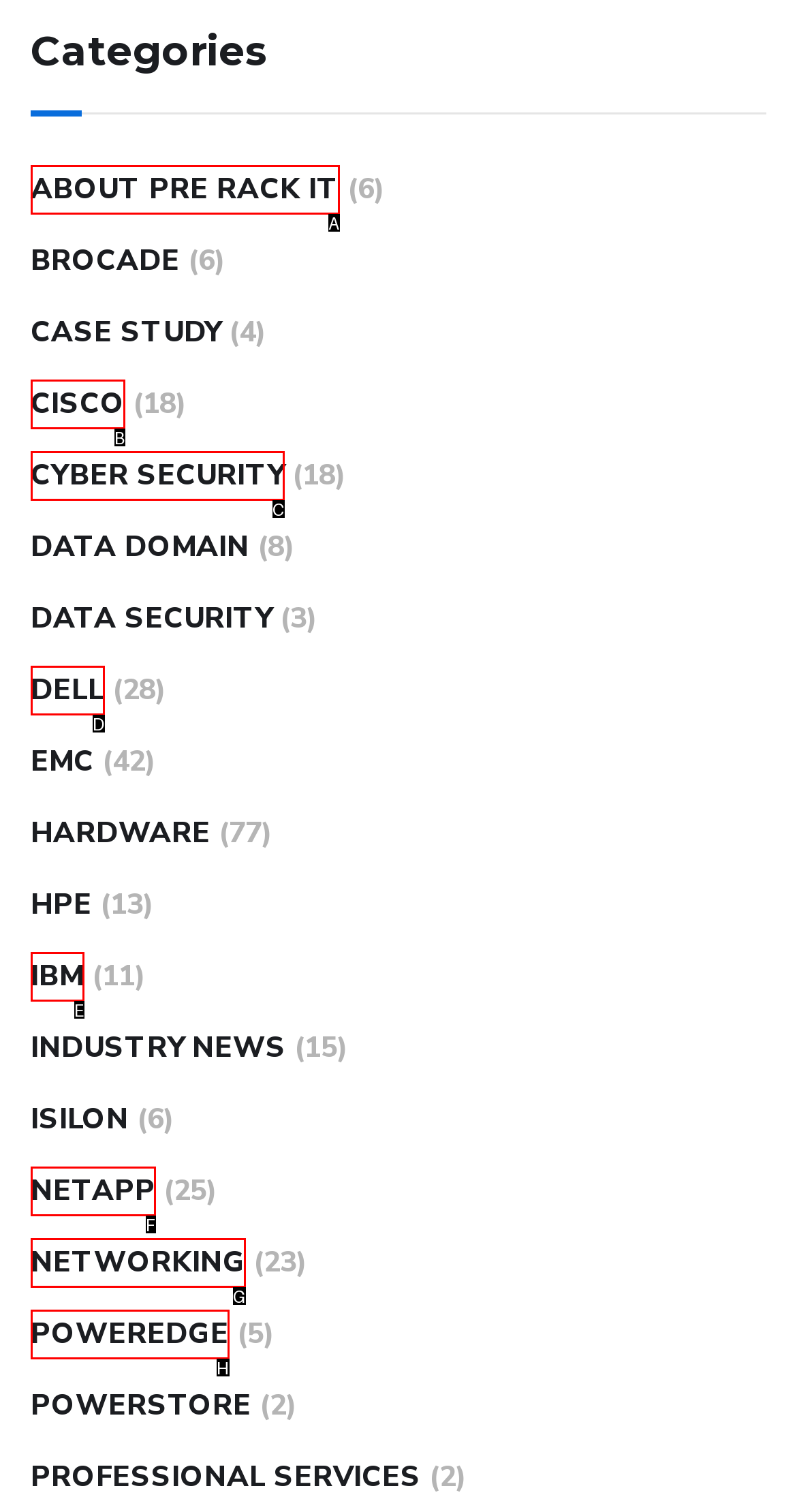Given the description: Dell
Identify the letter of the matching UI element from the options.

D